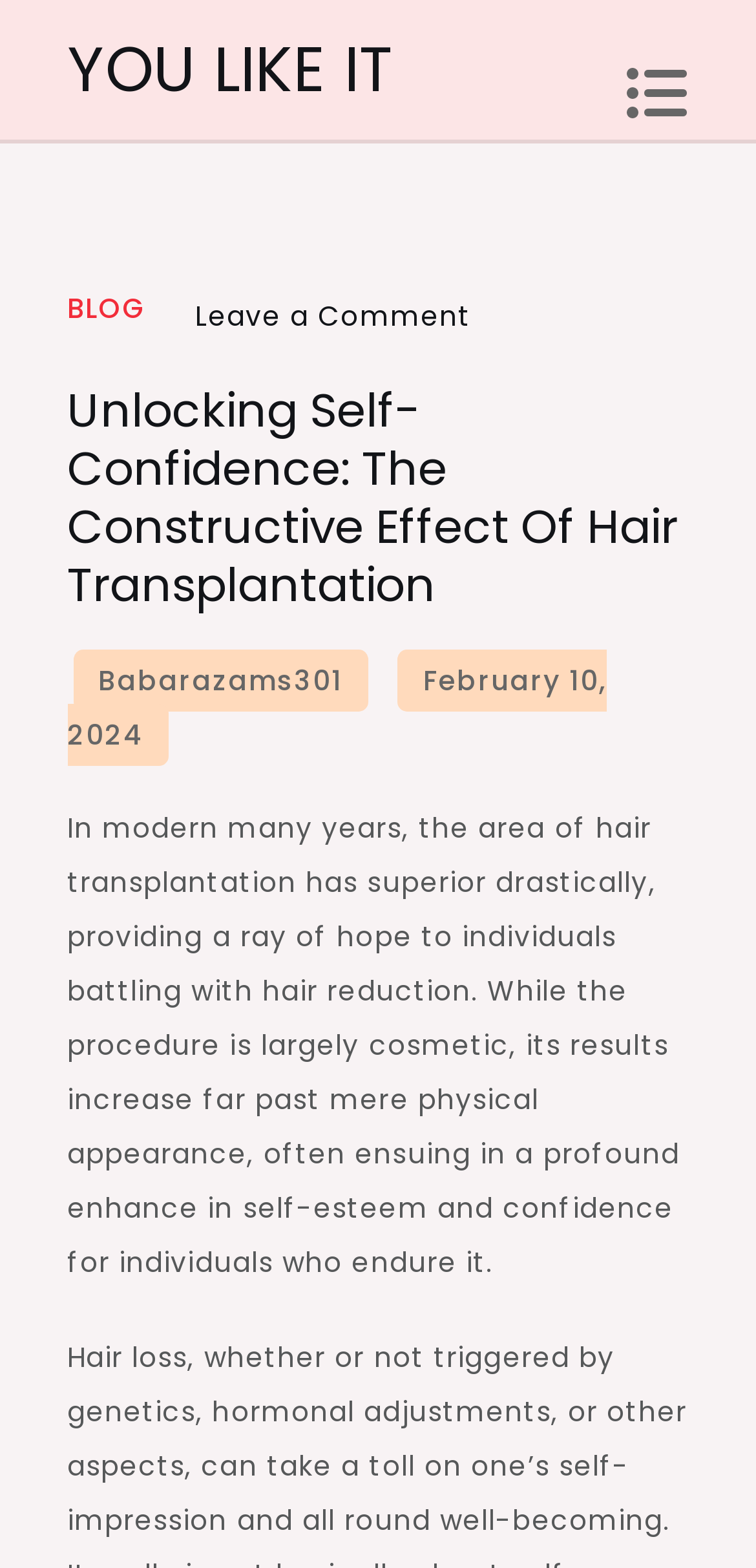Answer the question with a brief word or phrase:
What is the topic of the article?

Hair Transplantation